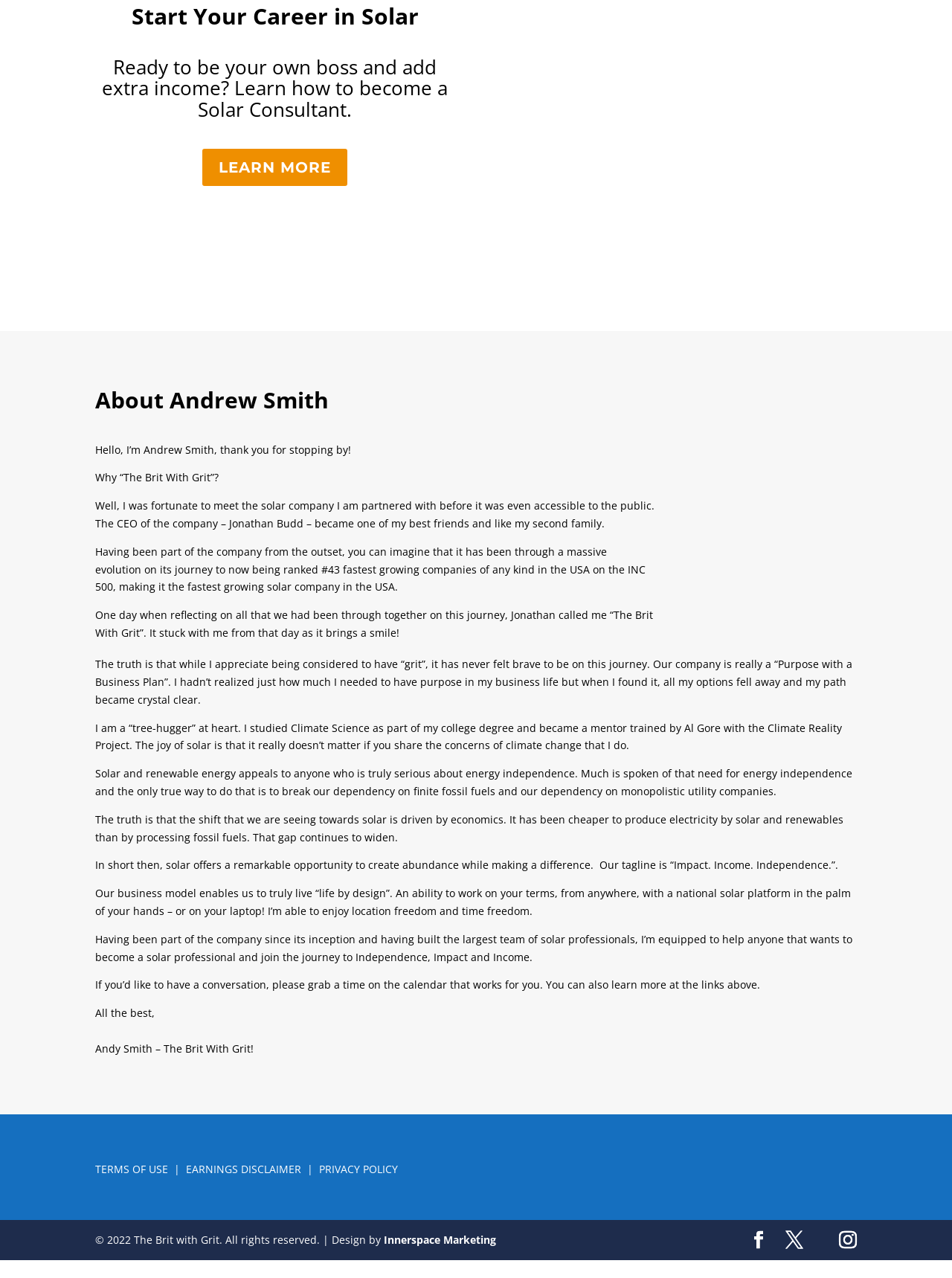Identify the bounding box coordinates of the HTML element based on this description: "TERMS OF USE".

[0.1, 0.909, 0.177, 0.92]